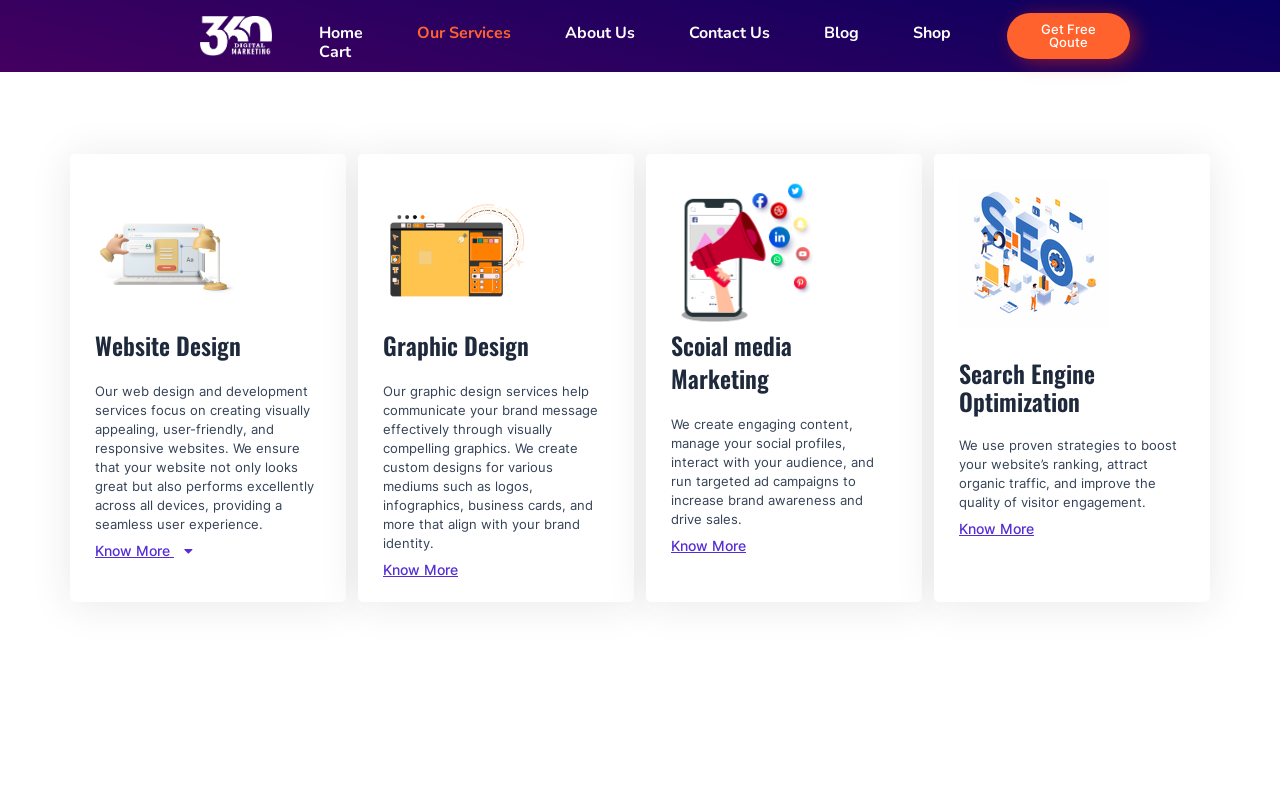What is the purpose of the 'Get Free Quote' link?
Please describe in detail the information shown in the image to answer the question.

The 'Get Free Quote' link is likely used to request a free quote from the company for their services. This link is prominently displayed on the top right corner of the webpage, indicating its importance.